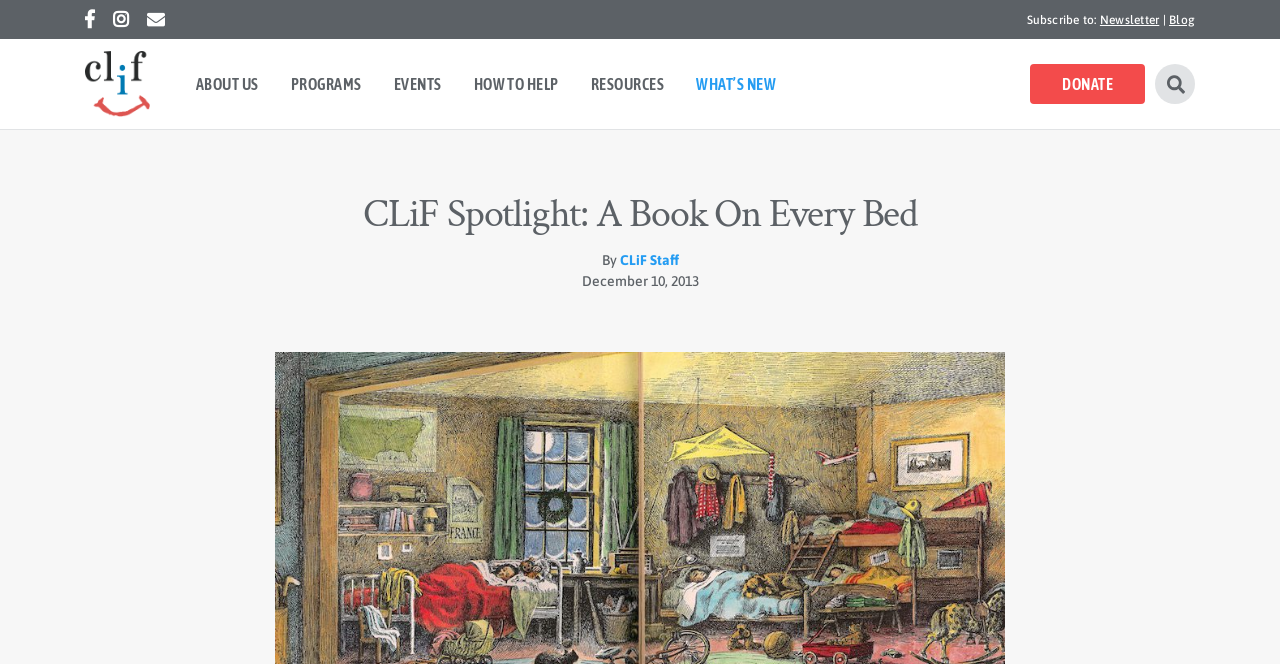Please find the bounding box for the following UI element description. Provide the coordinates in (top-left x, top-left y, bottom-right x, bottom-right y) format, with values between 0 and 1: How to Help

[0.357, 0.097, 0.449, 0.157]